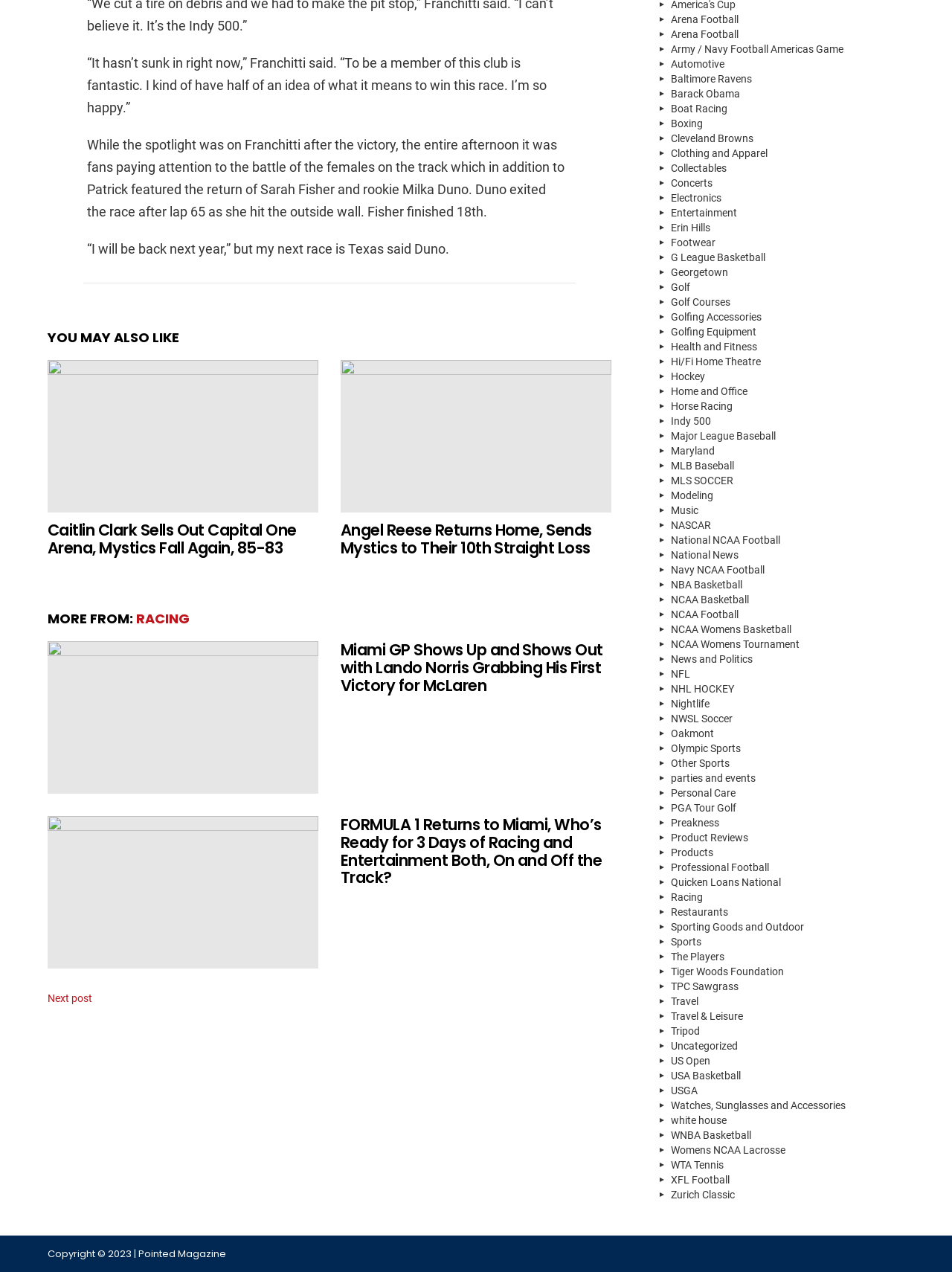How many articles are there under 'YOU MAY ALSO LIKE'?
Please use the image to provide a one-word or short phrase answer.

4